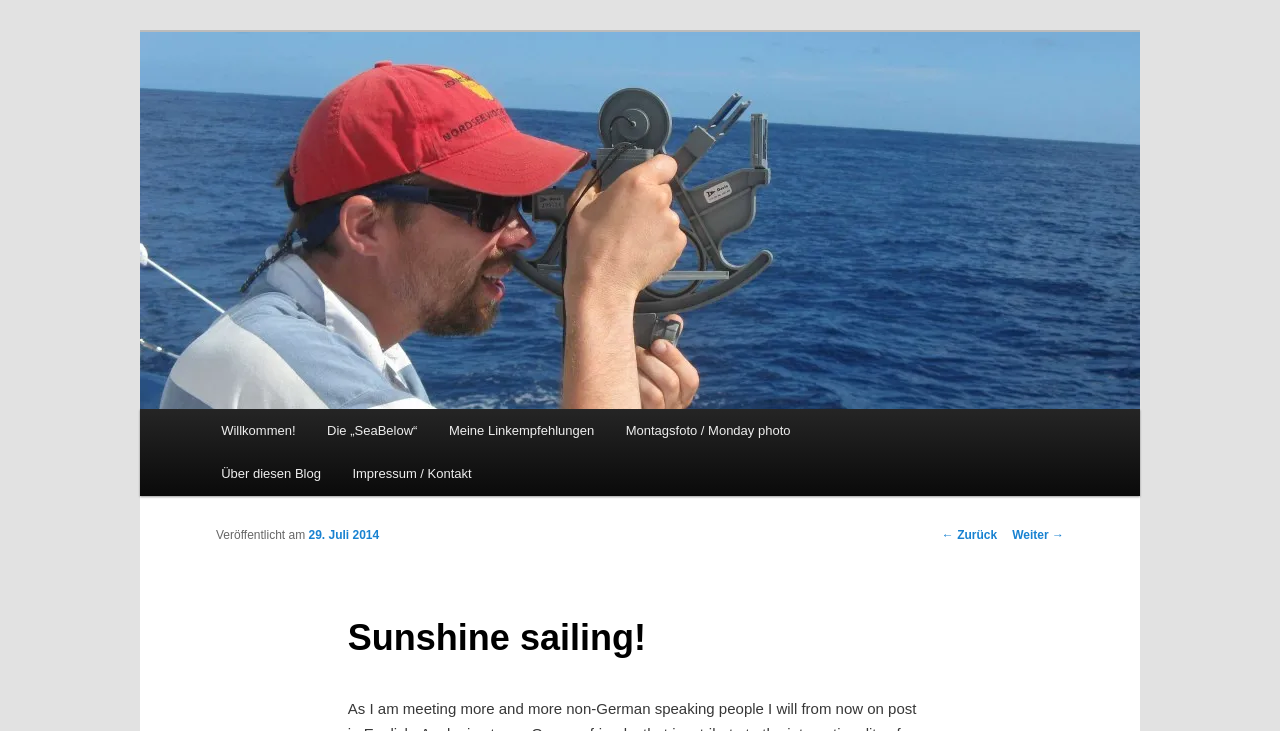Please identify the bounding box coordinates of the area that needs to be clicked to fulfill the following instruction: "Enter your name."

None